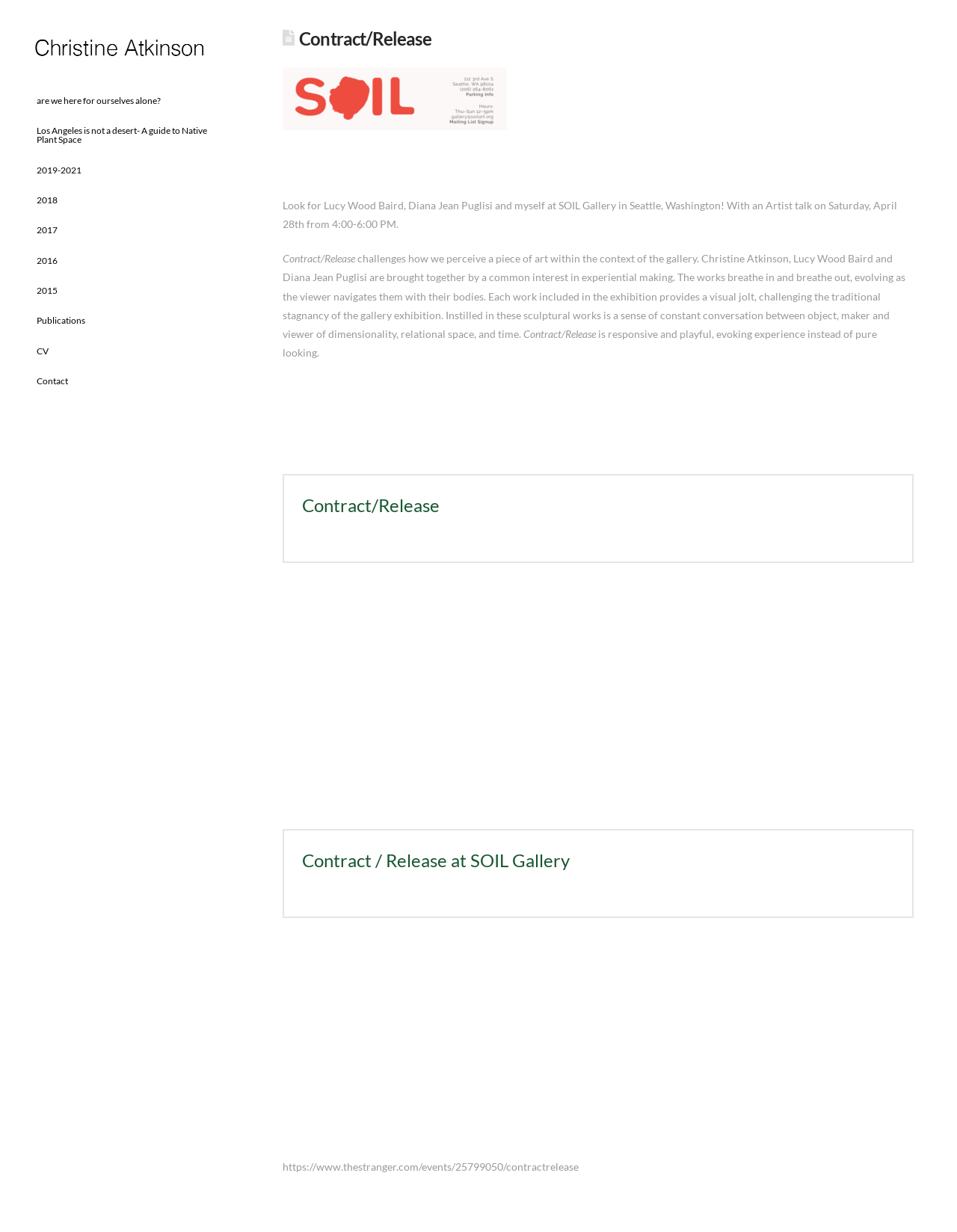Find the bounding box coordinates for the area you need to click to carry out the instruction: "view the image". The coordinates should be four float numbers between 0 and 1, indicated as [left, top, right, bottom].

[0.027, 0.019, 0.223, 0.057]